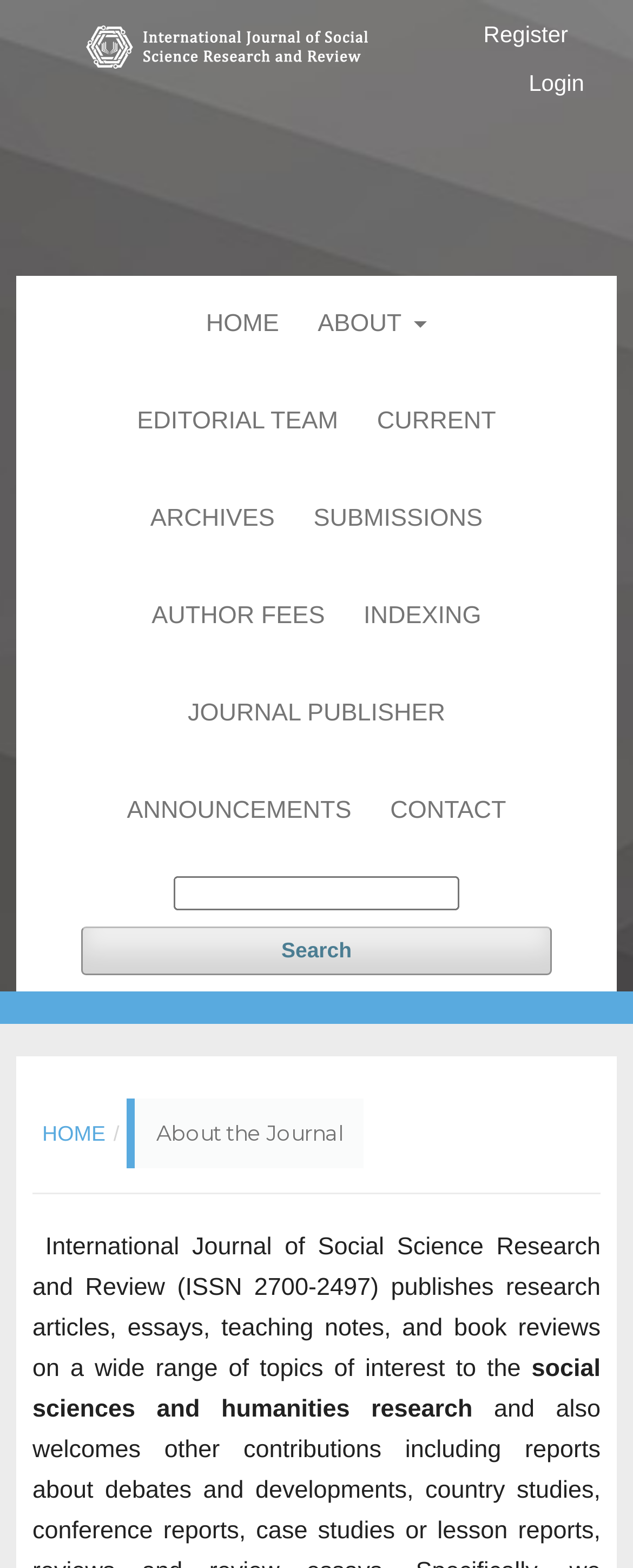Provide a thorough description of the webpage you see.

The webpage is about the International Journal of Social Science Research and Review. At the top, there is a heading with the journal's name, accompanied by a link and an image with the same name. Below this, there is a navigation menu labeled "Site Navigation" that spans most of the width of the page. This menu contains 11 links, including "HOME", "ABOUT", "EDITORIAL TEAM", "CURRENT", "ARCHIVES", "SUBMISSIONS", "AUTHOR FEES", "INDEXING", "JOURNAL PUBLISHER", "ANNOUNCEMENTS", and "CONTACT".

To the right of the navigation menu, there is a search bar with a textbox and a search button. Below the search bar, there is another navigation menu labeled "User Navigation" that contains two links, "Register" and "Login".

On the left side of the page, there is a navigation menu labeled "You are here:" that displays the current location of the user. This menu contains a link to "HOME", a slash, and a heading that reads "About the Journal".

The main content of the page is a paragraph of text that describes the journal, stating that it publishes research articles, essays, teaching notes, and book reviews on a wide range of topics related to social sciences and humanities research. The journal's ISSN number, 2700-2497, is also mentioned.